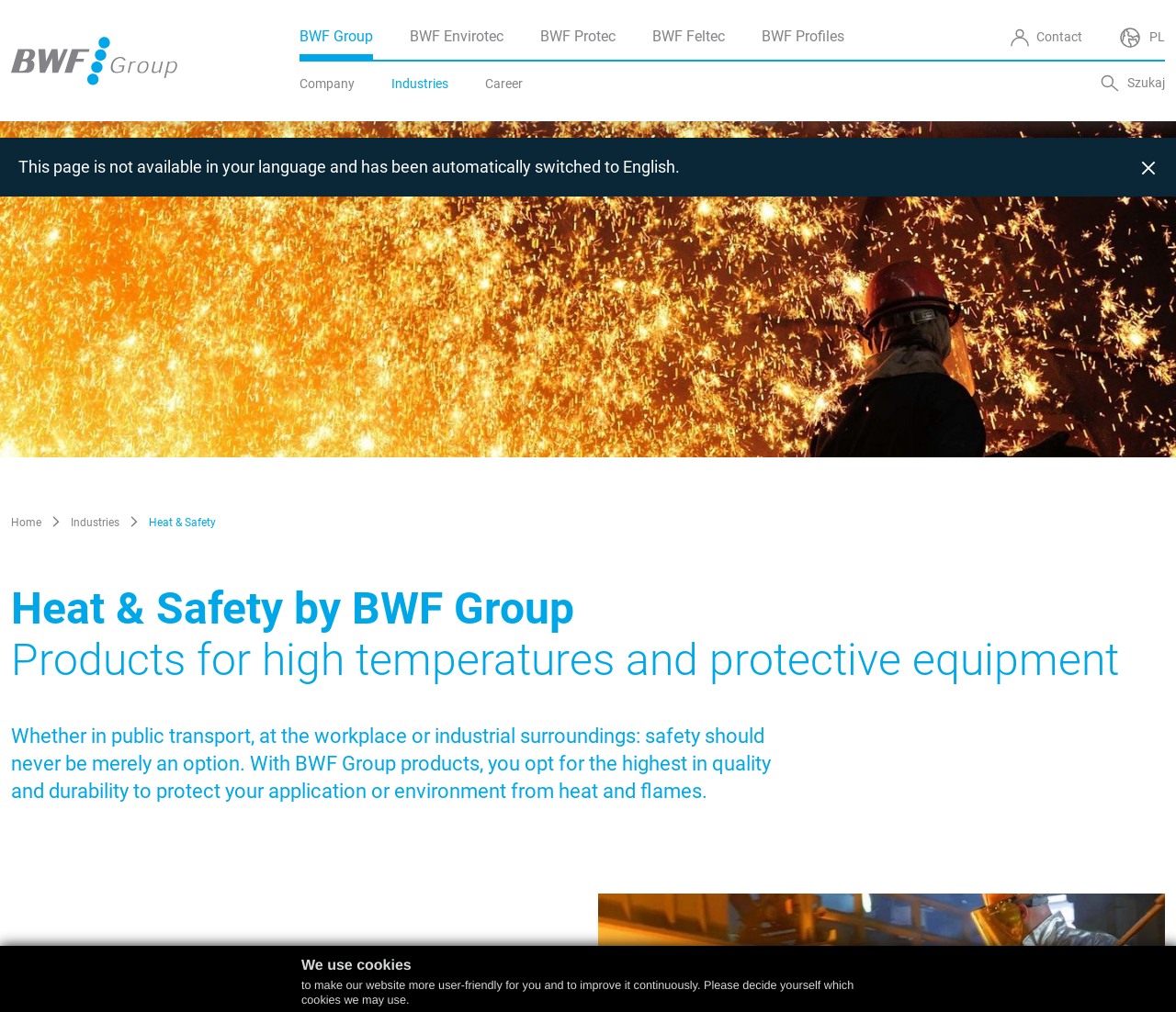Can you show the bounding box coordinates of the region to click on to complete the task described in the instruction: "Search"?

[0.931, 0.064, 0.991, 0.101]